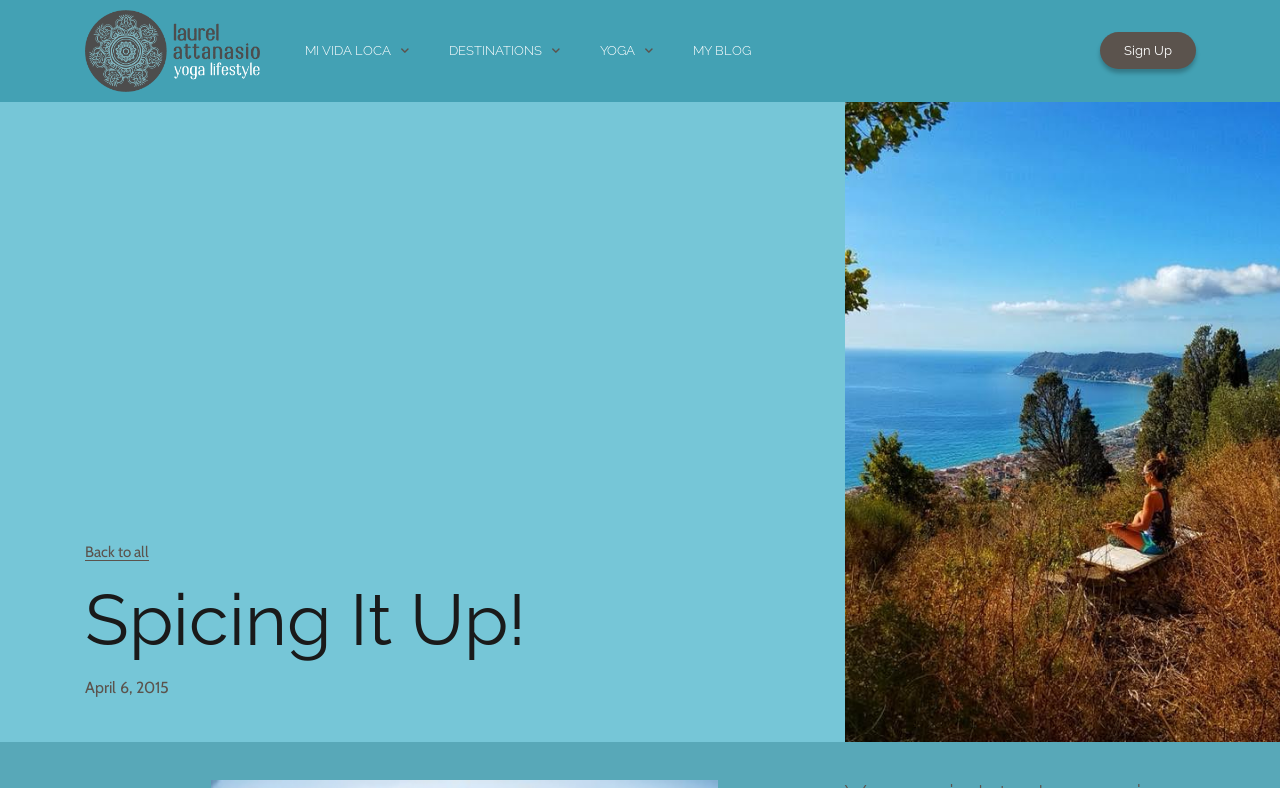Answer the question below using just one word or a short phrase: 
What is the theme of the website?

Yoga and lifestyle